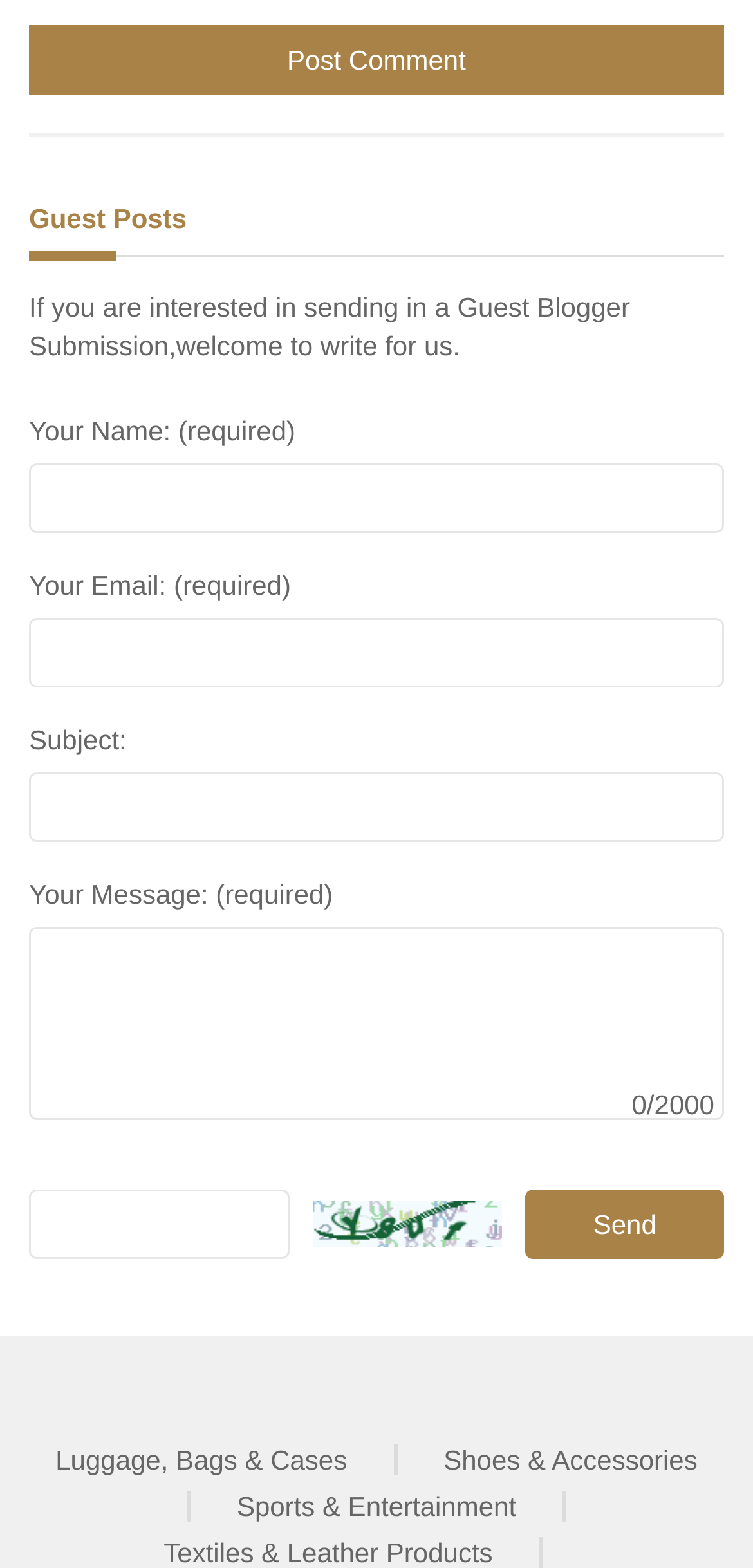Locate the bounding box coordinates of the area that needs to be clicked to fulfill the following instruction: "Click the Send button". The coordinates should be in the format of four float numbers between 0 and 1, namely [left, top, right, bottom].

[0.698, 0.758, 0.962, 0.802]